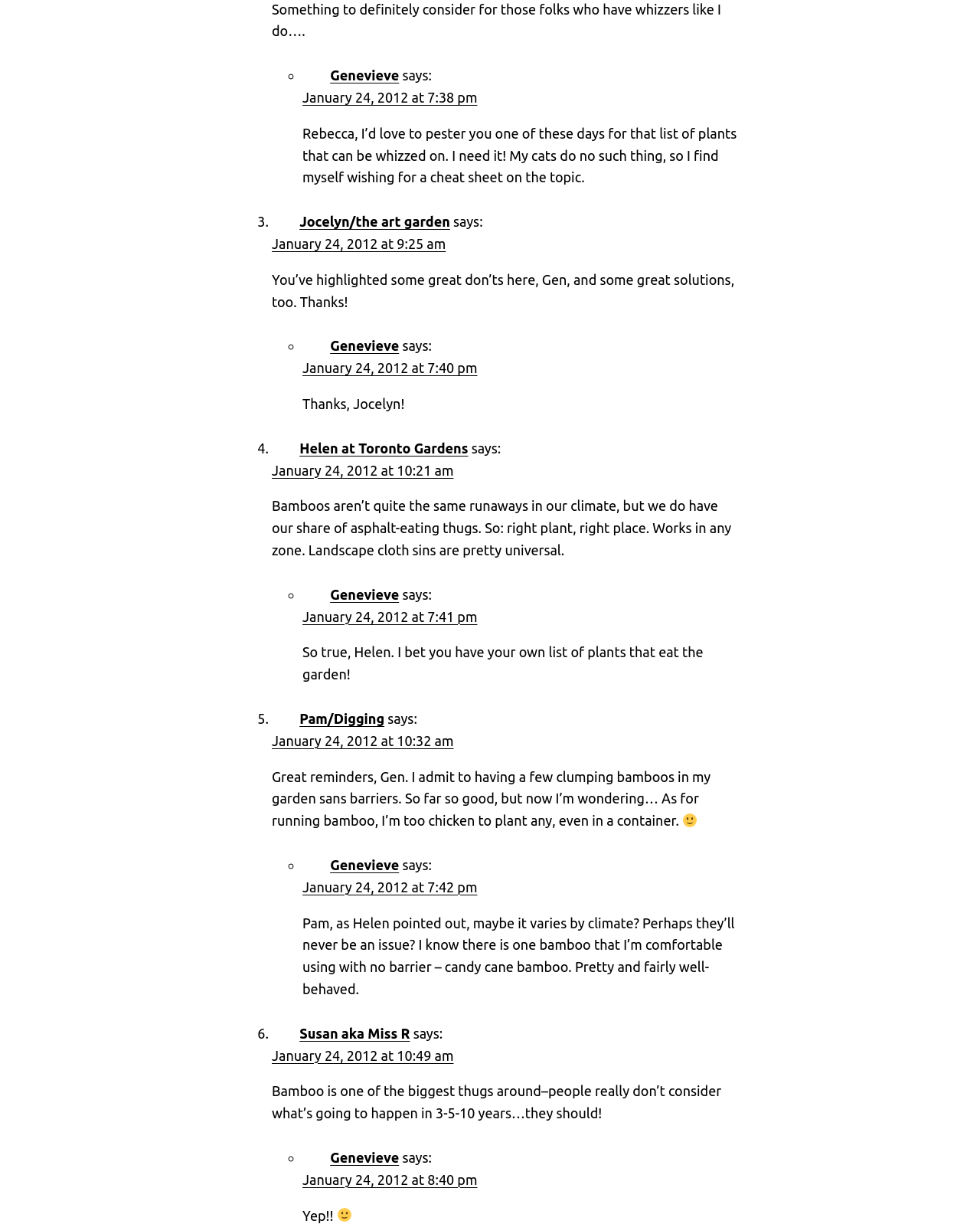What is the name of the first commenter?
Please provide a full and detailed response to the question.

I found the first commenter's name by looking at the first article element, which contains a footer with a link to 'Genevieve' and a timestamp.